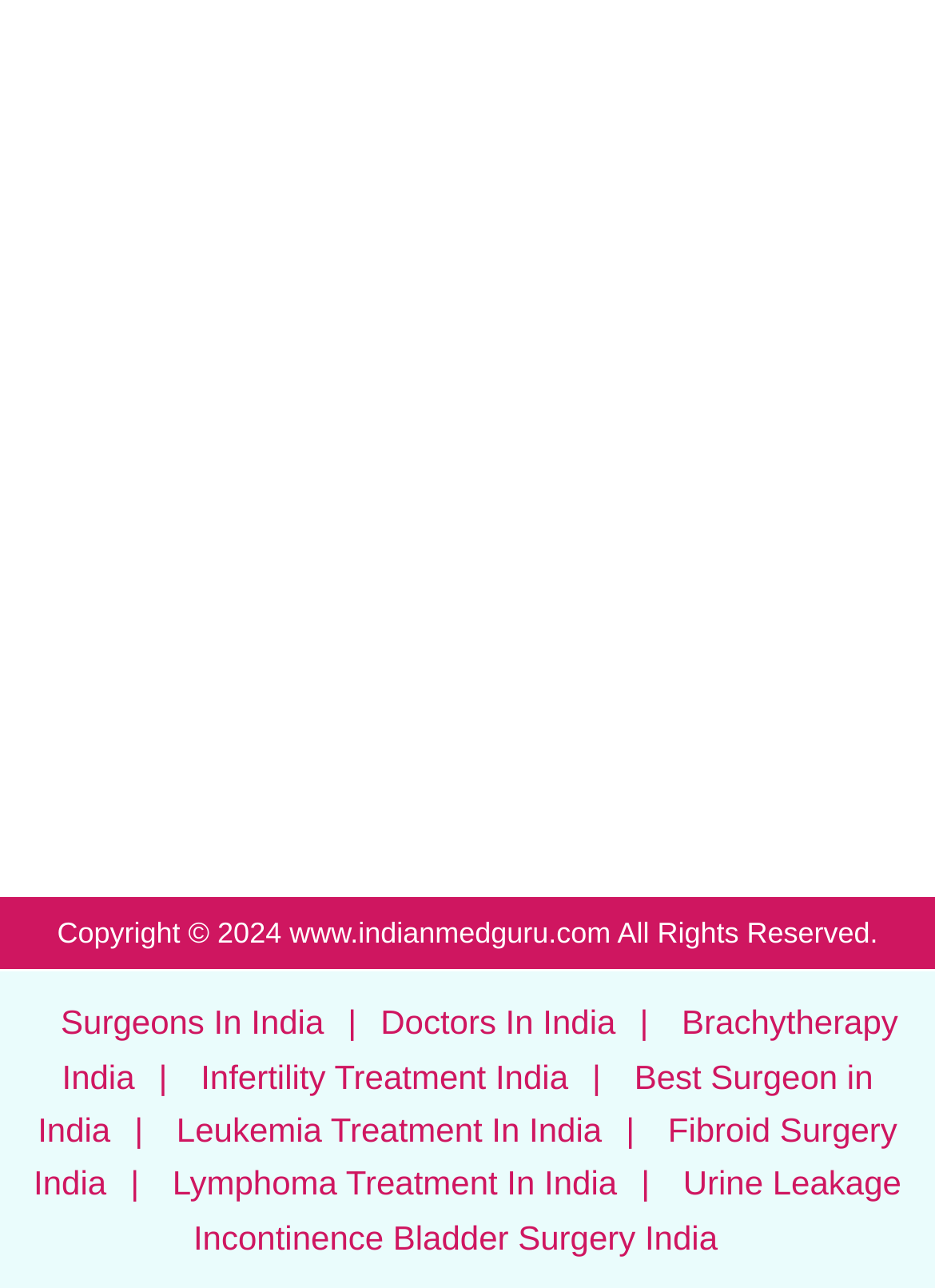Specify the bounding box coordinates of the element's area that should be clicked to execute the given instruction: "Go to the page about doctors in India". The coordinates should be four float numbers between 0 and 1, i.e., [left, top, right, bottom].

[0.381, 0.779, 0.684, 0.809]